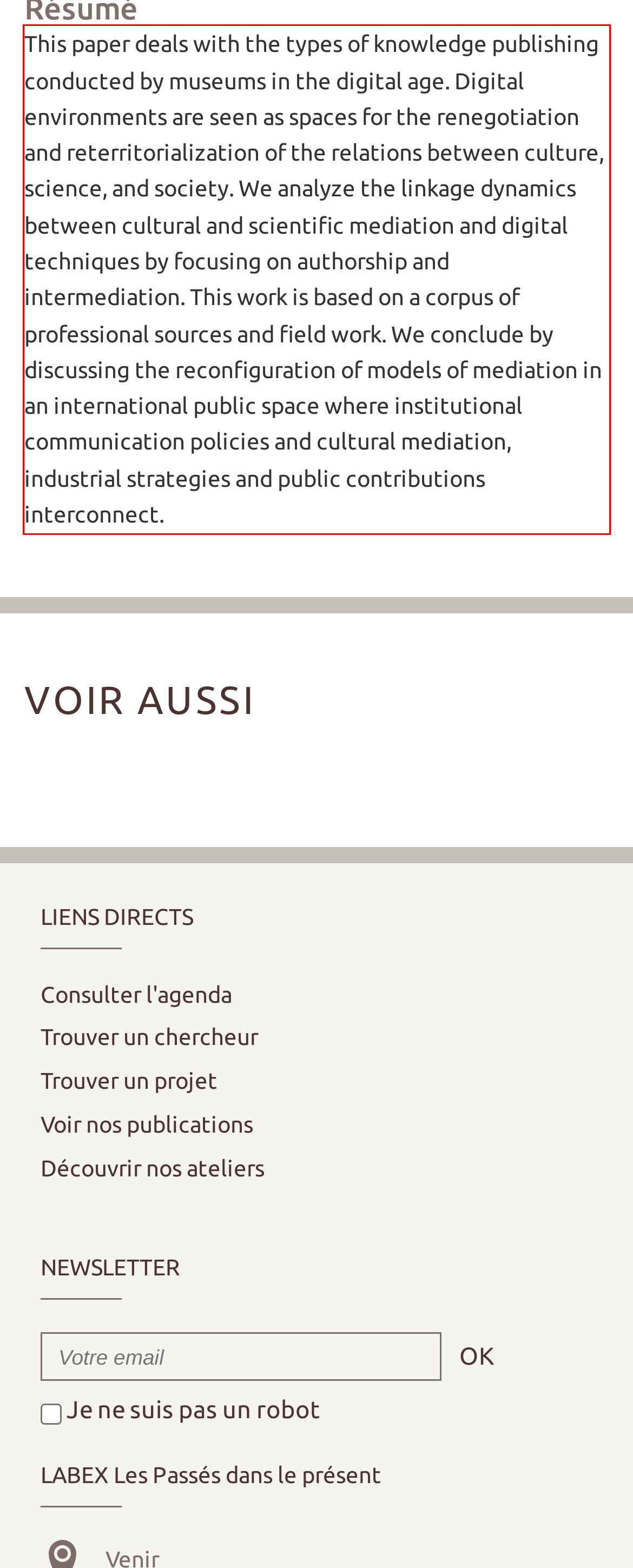In the given screenshot, locate the red bounding box and extract the text content from within it.

This paper deals with the types of knowledge publishing conducted by museums in the digital age. Digital environments are seen as spaces for the renegotiation and reterritorialization of the relations between culture, science, and society. We analyze the linkage dynamics between cultural and scientific mediation and digital techniques by focusing on authorship and intermediation. This work is based on a corpus of professional sources and field work. We conclude by discussing the reconfiguration of models of mediation in an international public space where institutional communication policies and cultural mediation, industrial strategies and public contributions interconnect.